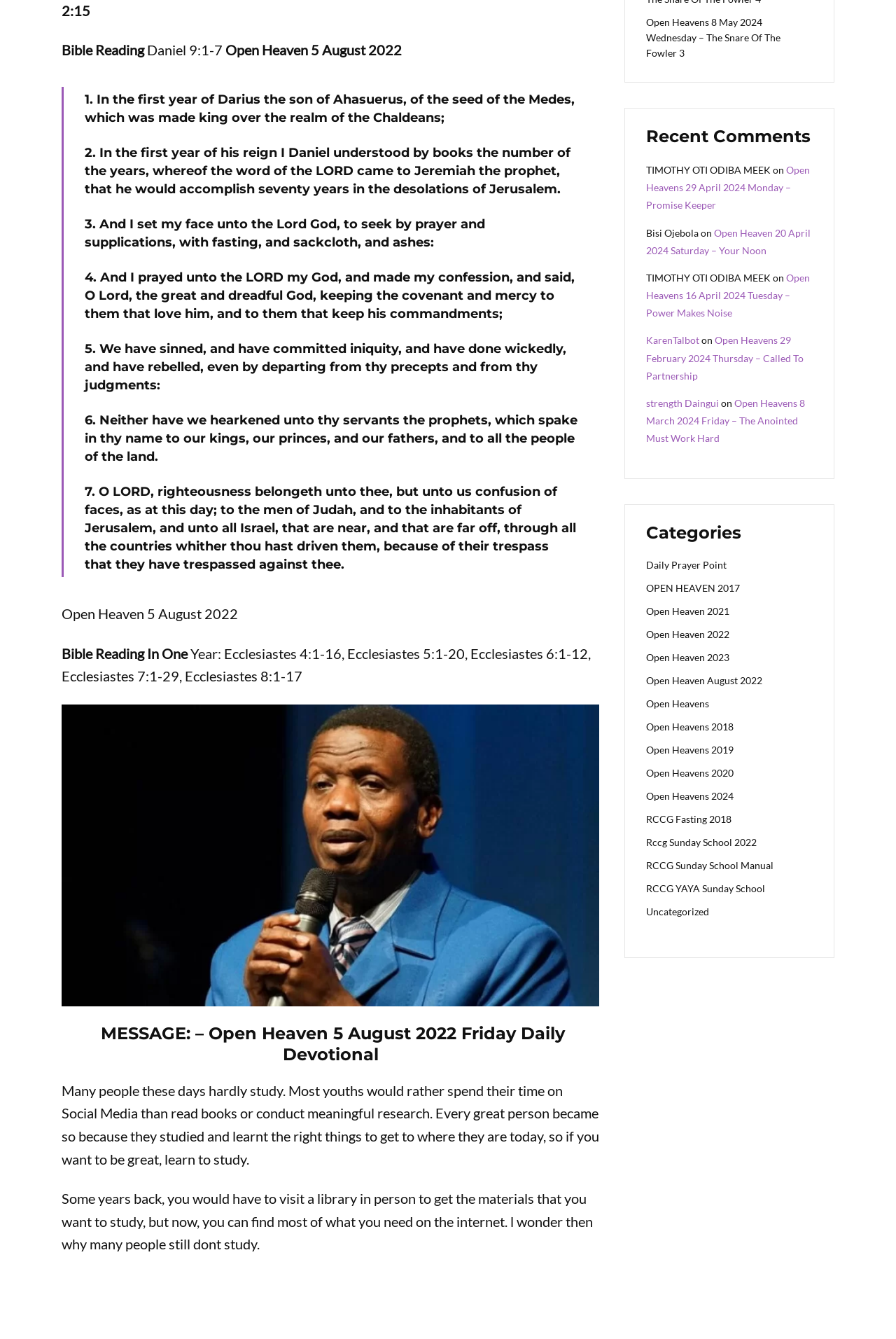Find and provide the bounding box coordinates for the UI element described here: "strength Daingui". The coordinates should be given as four float numbers between 0 and 1: [left, top, right, bottom].

[0.721, 0.297, 0.802, 0.305]